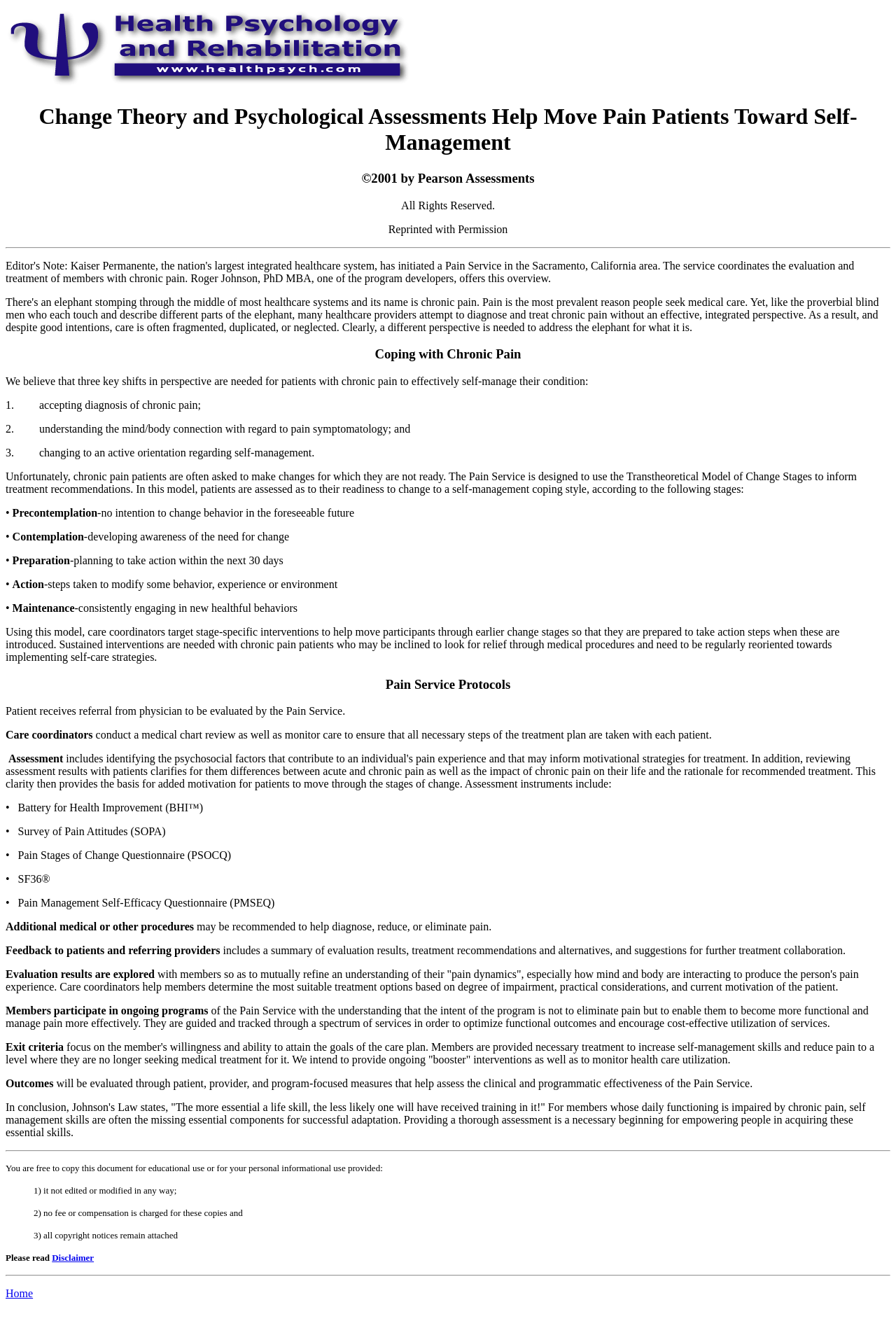Use a single word or phrase to answer the question: What is the Transtheoretical Model of Change Stages?

A model to assess readiness to change